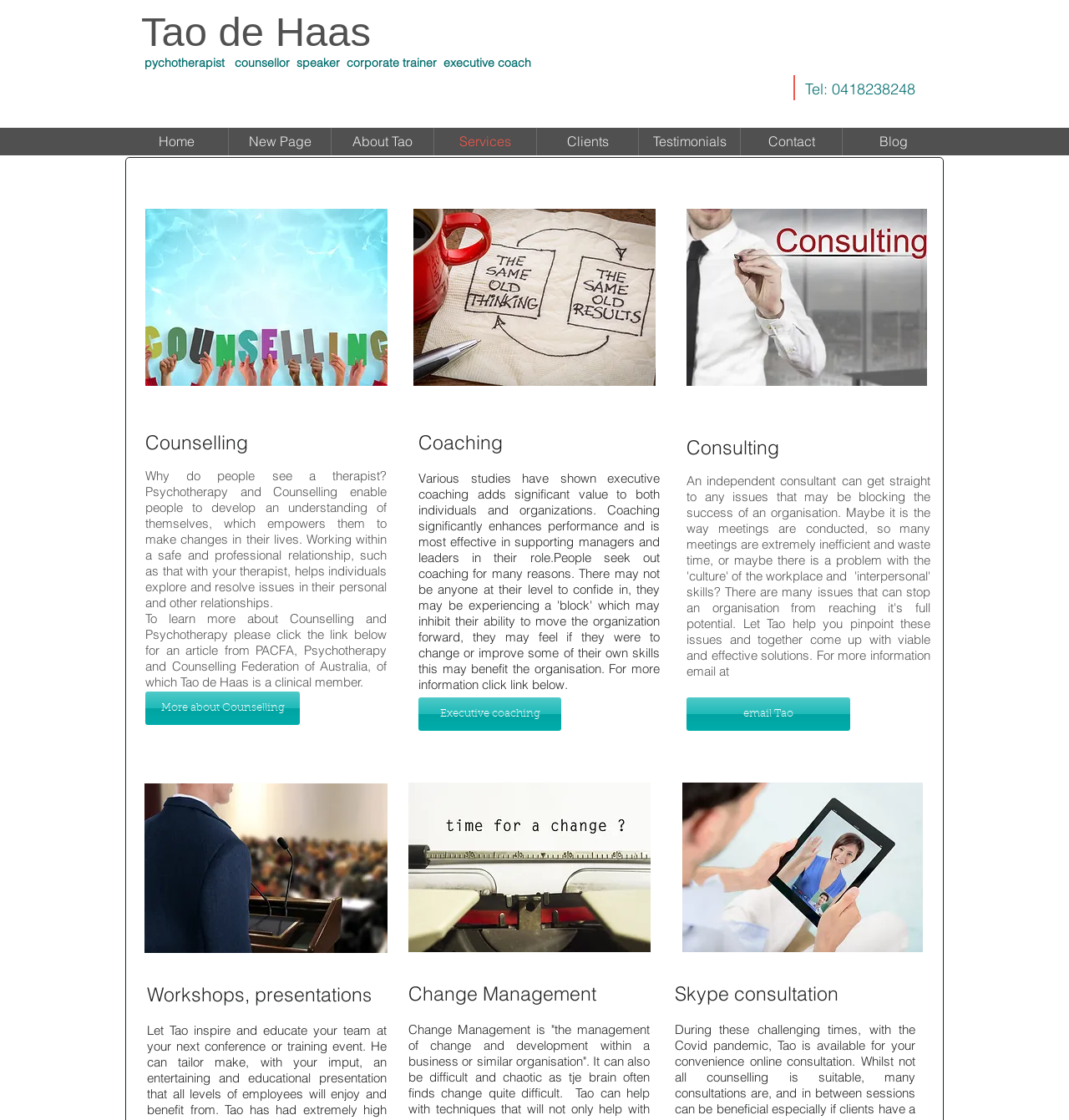Determine the bounding box coordinates of the section I need to click to execute the following instruction: "Click on the 'Home' link". Provide the coordinates as four float numbers between 0 and 1, i.e., [left, top, right, bottom].

[0.117, 0.114, 0.213, 0.139]